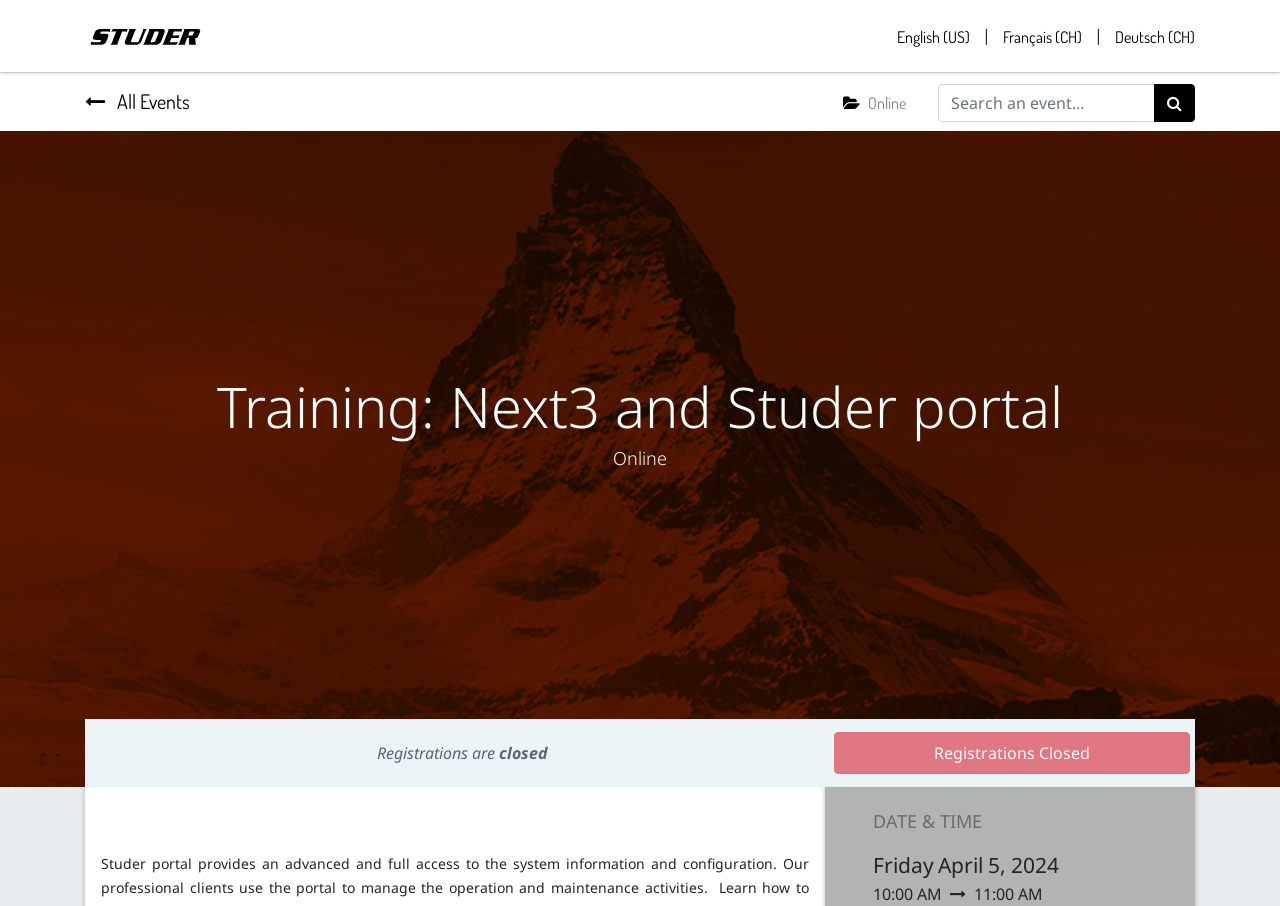Please find the bounding box for the UI component described as follows: "name="search" placeholder="Search an event..."".

[0.733, 0.093, 0.902, 0.135]